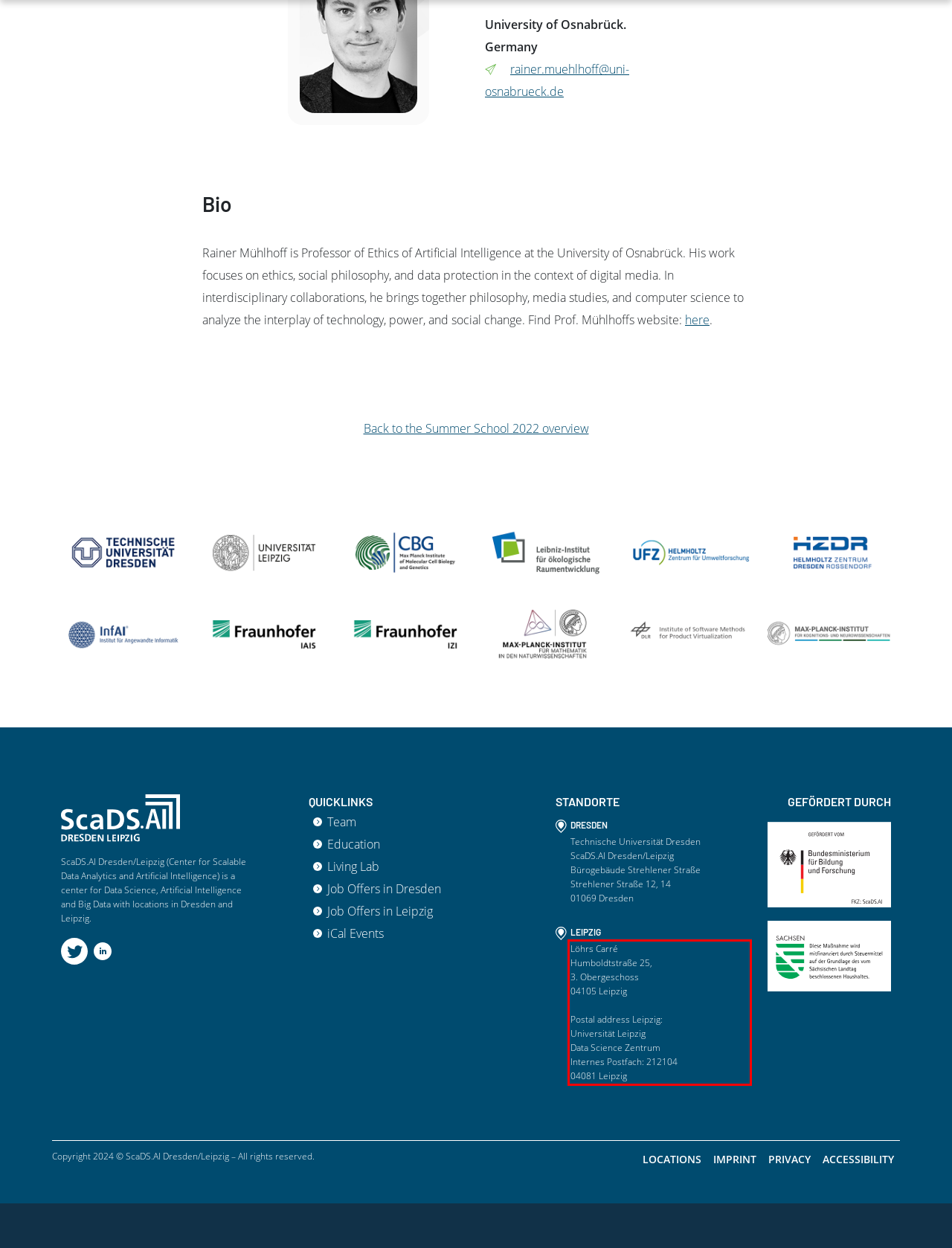Within the screenshot of the webpage, there is a red rectangle. Please recognize and generate the text content inside this red bounding box.

Löhrs Carré Humboldtstraße 25, 3. Obergeschoss 04105 Leipzig Postal address Leipzig: Universität Leipzig Data Science Zentrum Internes Postfach: 212104 04081 Leipzig